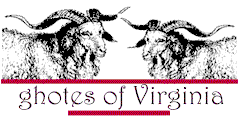Please study the image and answer the question comprehensively:
What font style is used for the phrase 'ghotes of Virginia'?

The caption describes the font used for the phrase 'ghotes of Virginia' as 'charming, playful', which suggests that the font style is informal and visually appealing.